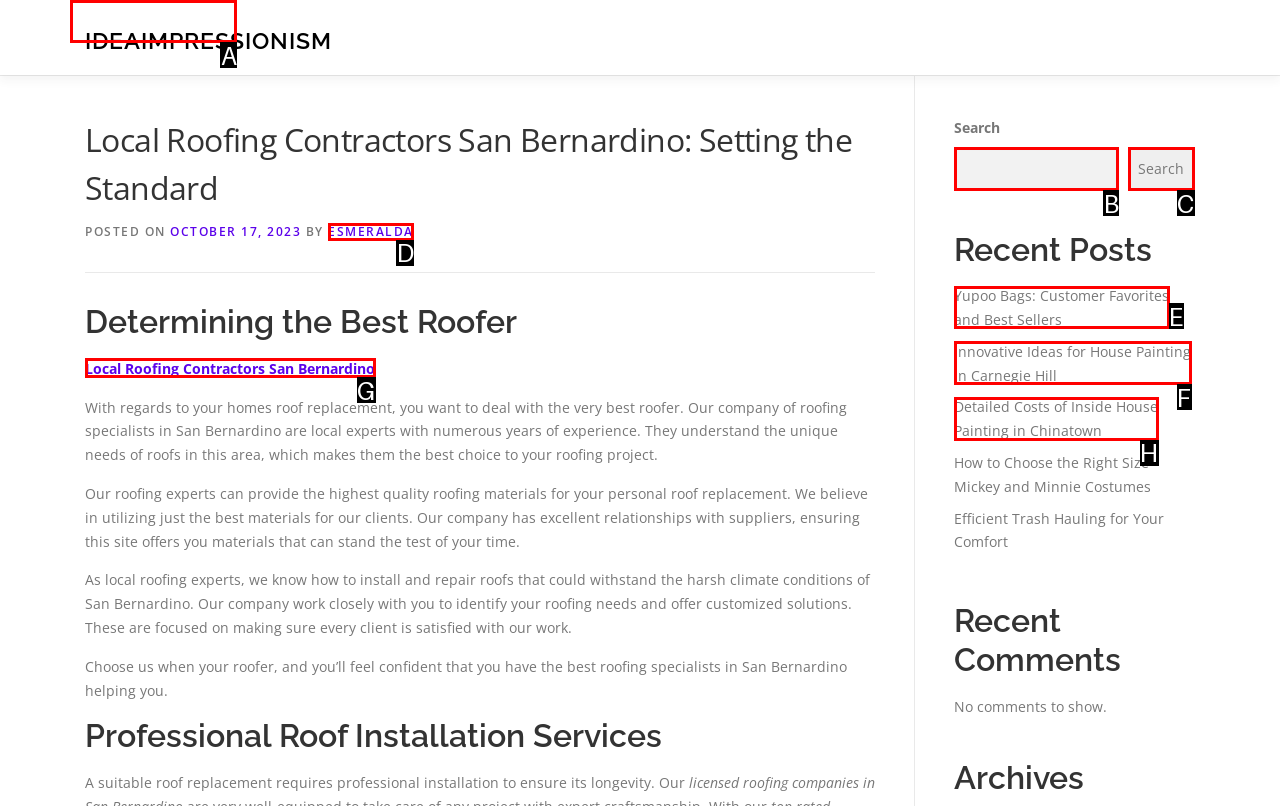Determine the letter of the UI element that you need to click to perform the task: Click the 'Contact' link.
Provide your answer with the appropriate option's letter.

A